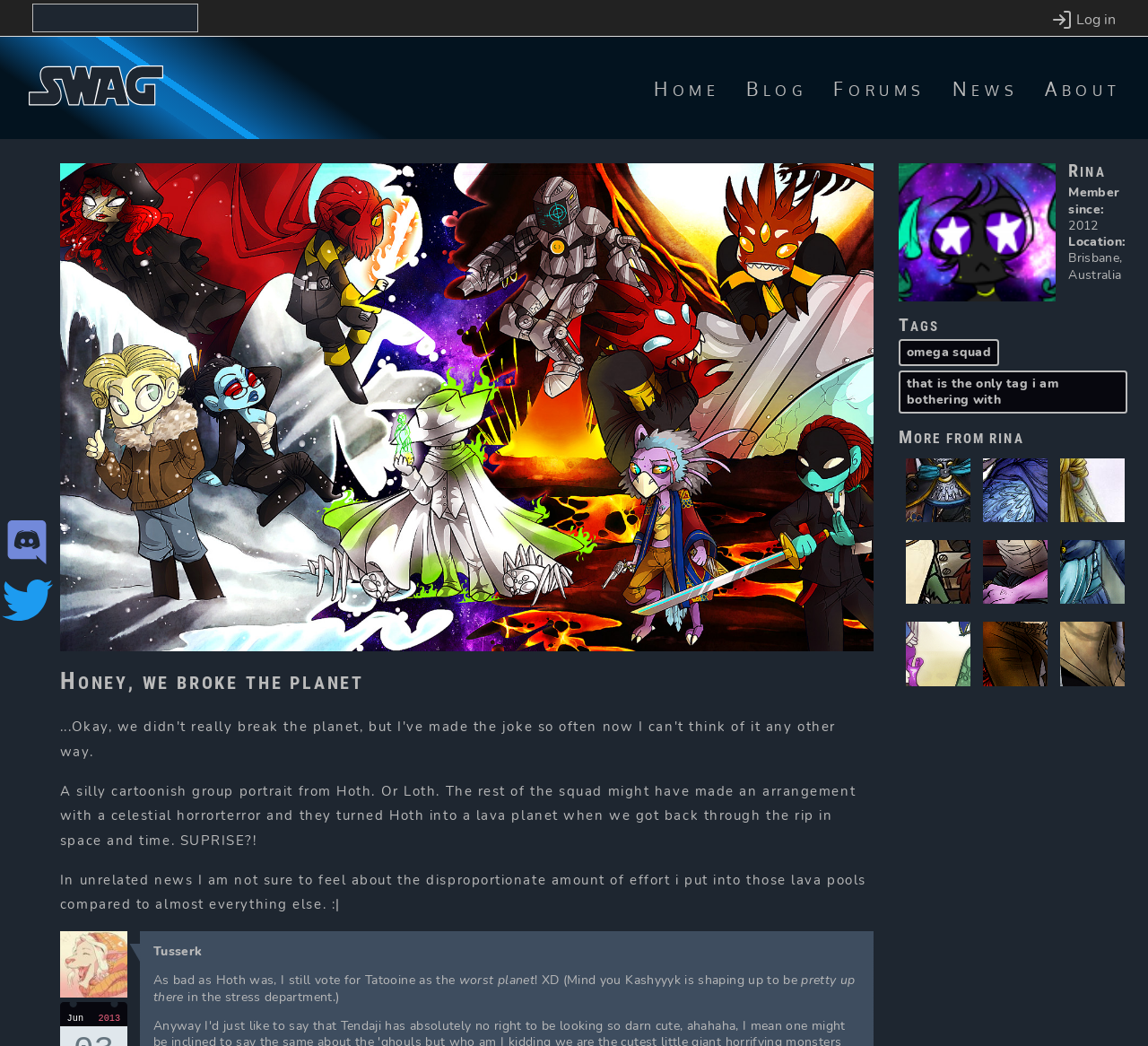What is the platform mentioned in the content? Analyze the screenshot and reply with just one word or a short phrase.

Discord